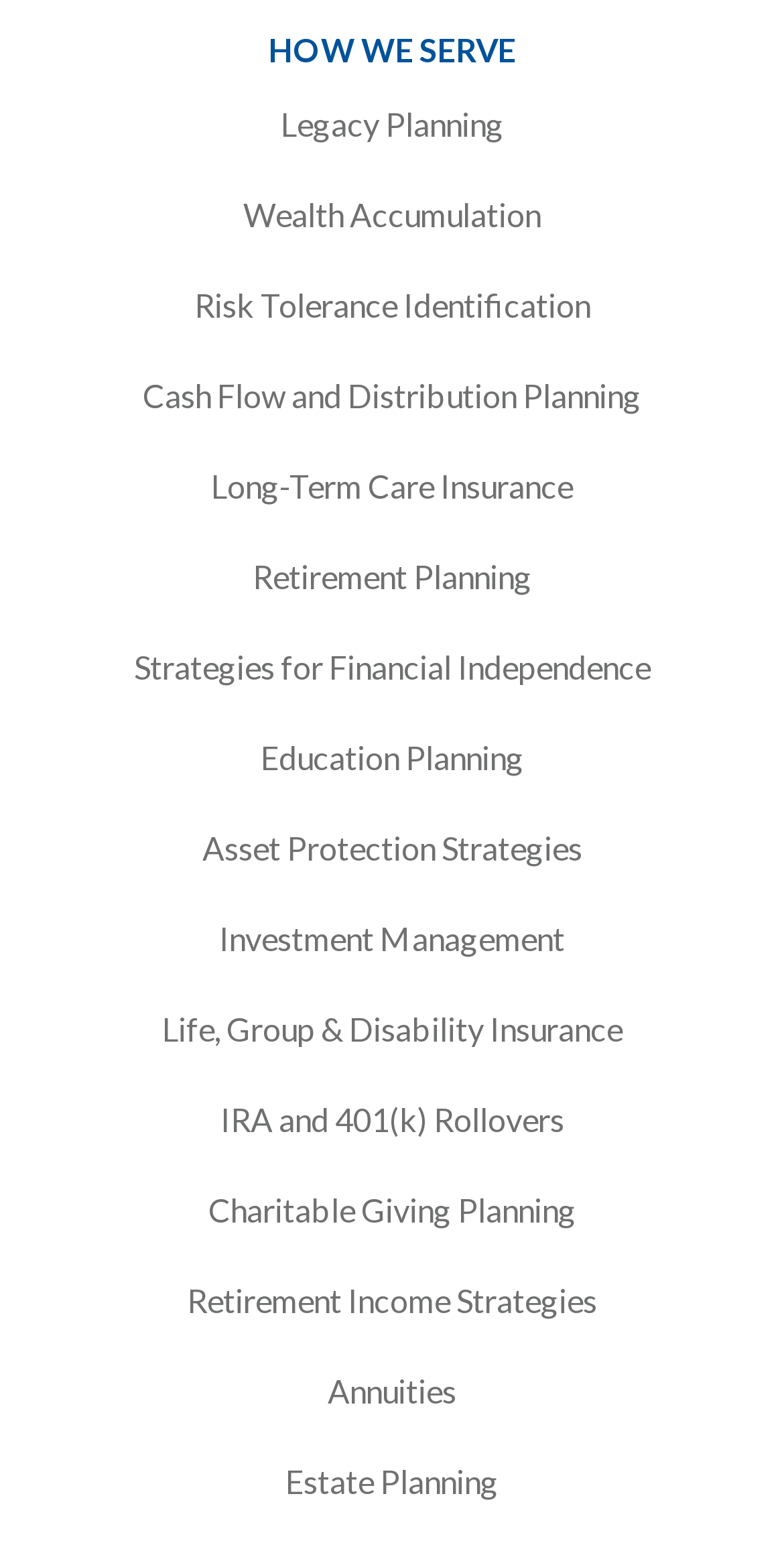Pinpoint the bounding box coordinates of the element you need to click to execute the following instruction: "Learn about investment management services". The bounding box should be represented by four float numbers between 0 and 1, in the format [left, top, right, bottom].

[0.279, 0.595, 0.721, 0.619]